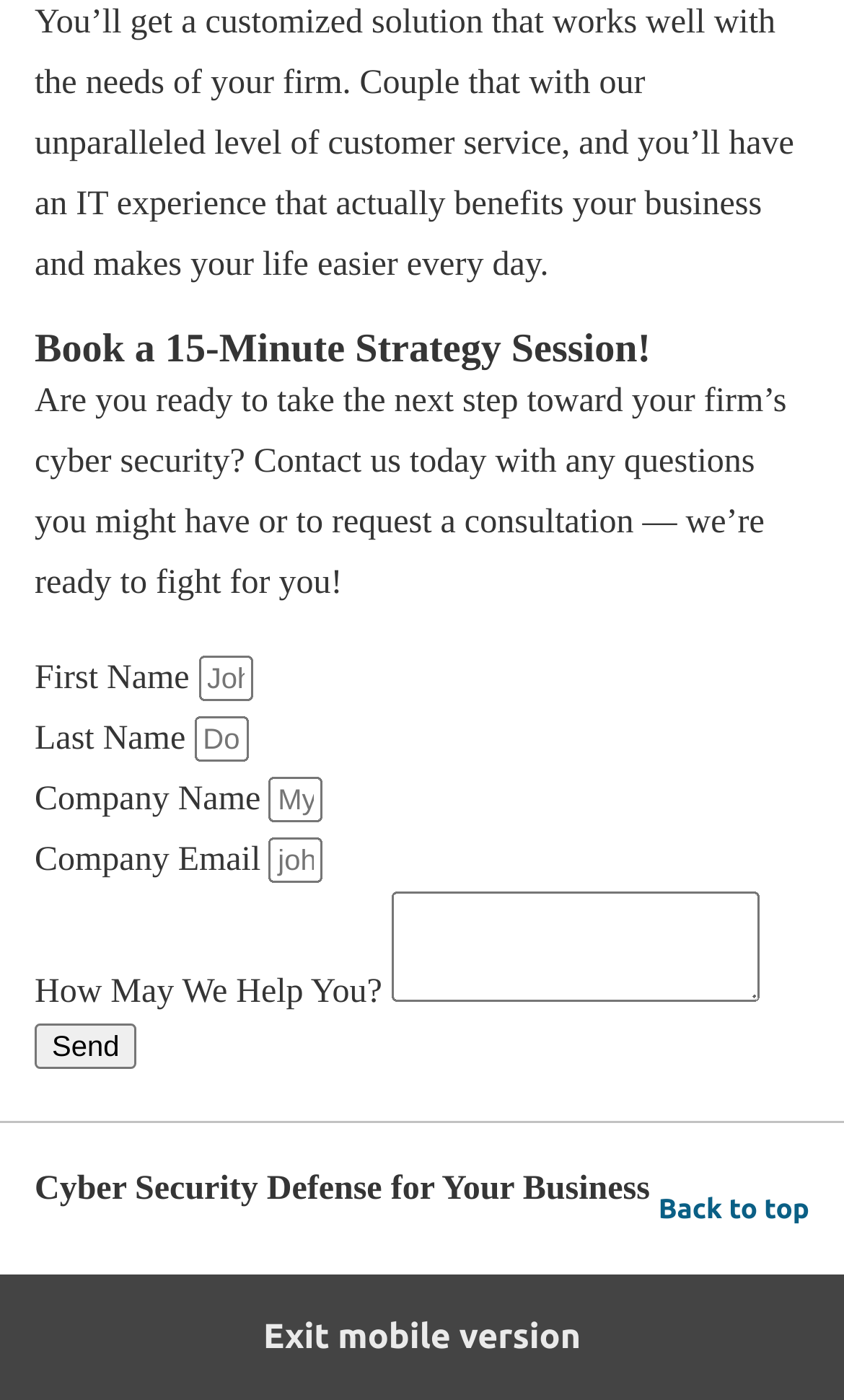Can you provide the bounding box coordinates for the element that should be clicked to implement the instruction: "Click the Send button"?

[0.041, 0.731, 0.162, 0.763]